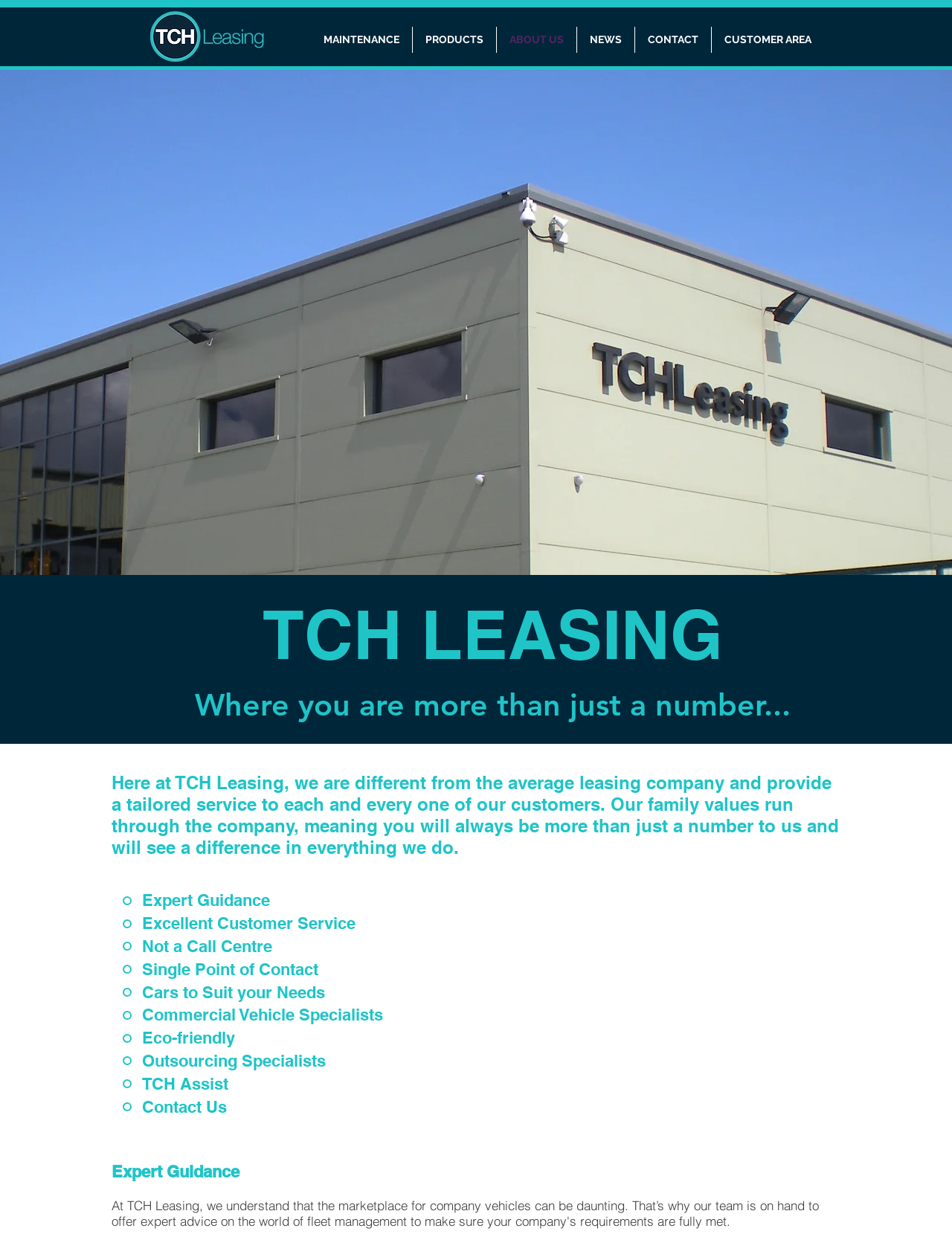Please determine the bounding box coordinates for the UI element described here. Use the format (top-left x, top-left y, bottom-right x, bottom-right y) with values bounded between 0 and 1: Expert Guidance

[0.129, 0.721, 0.22, 0.739]